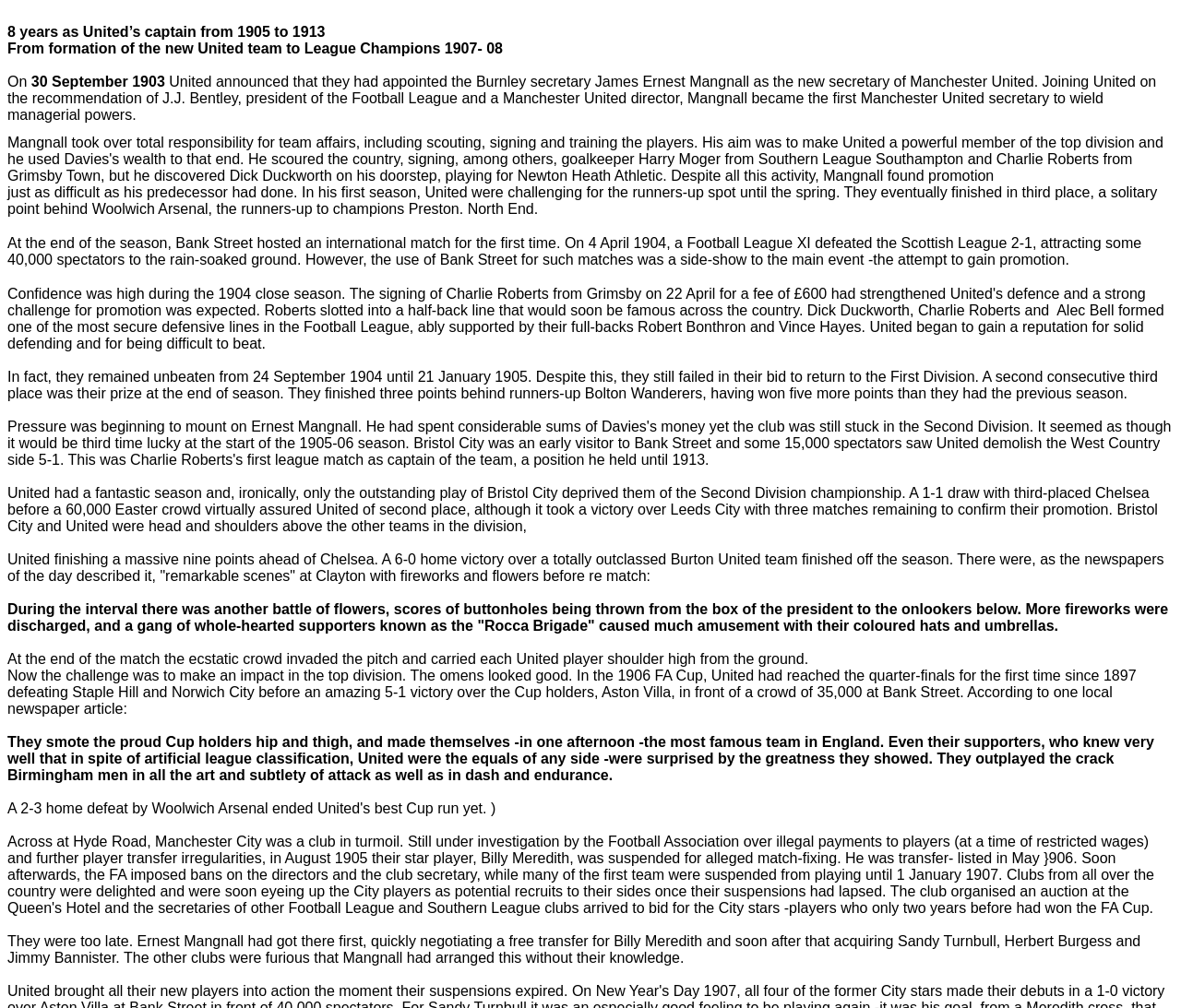Consider the image and give a detailed and elaborate answer to the question: 
Who was appointed as the new secretary of Manchester United?

According to the text, 'United announced that they had appointed the Burnley secretary James Ernest Mangnall as the new secretary of Manchester United.' This indicates that James Ernest Mangnall was appointed as the new secretary of Manchester United.